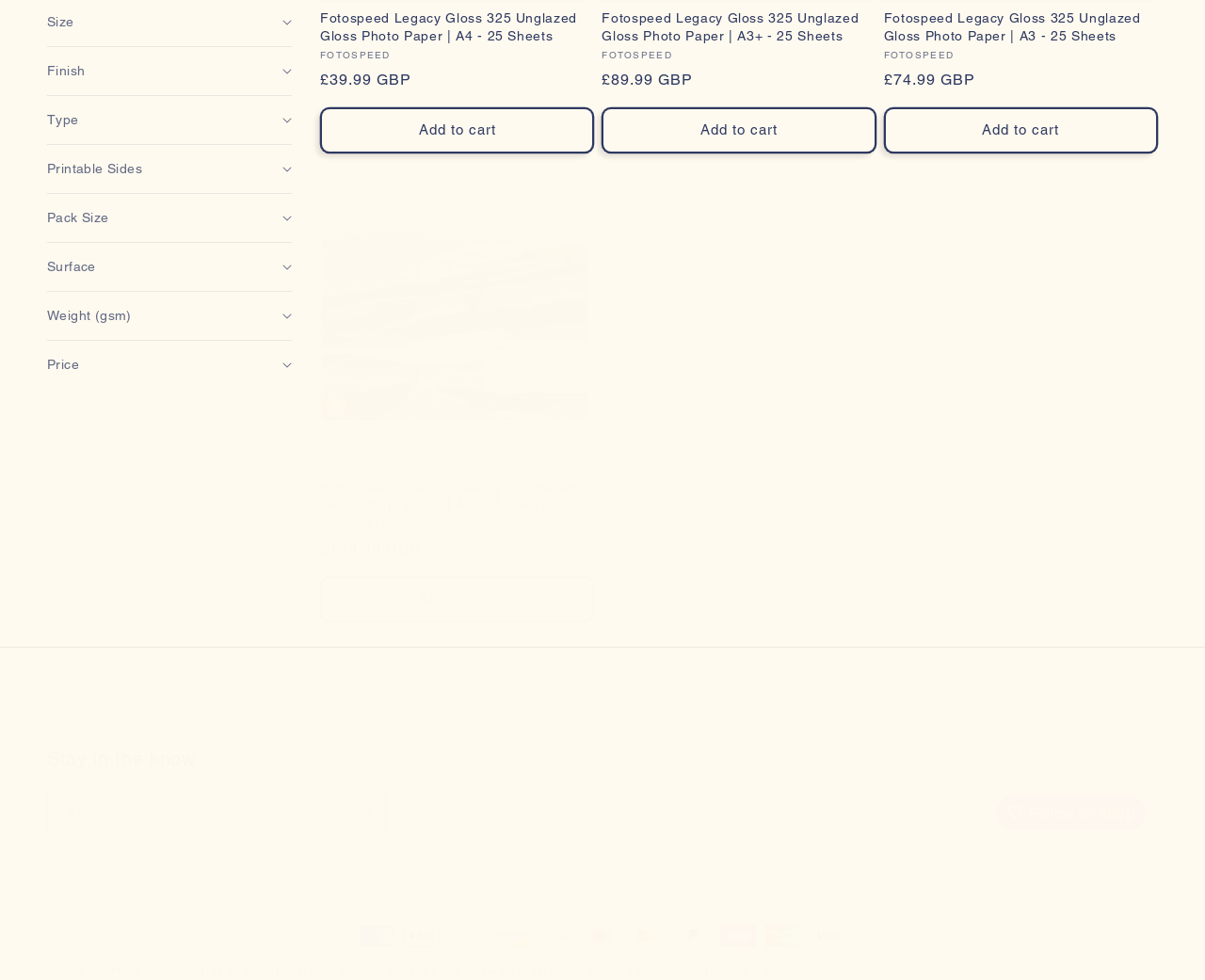Show the bounding box coordinates of the region that should be clicked to follow the instruction: "Filter by Finish."

[0.039, 0.048, 0.242, 0.097]